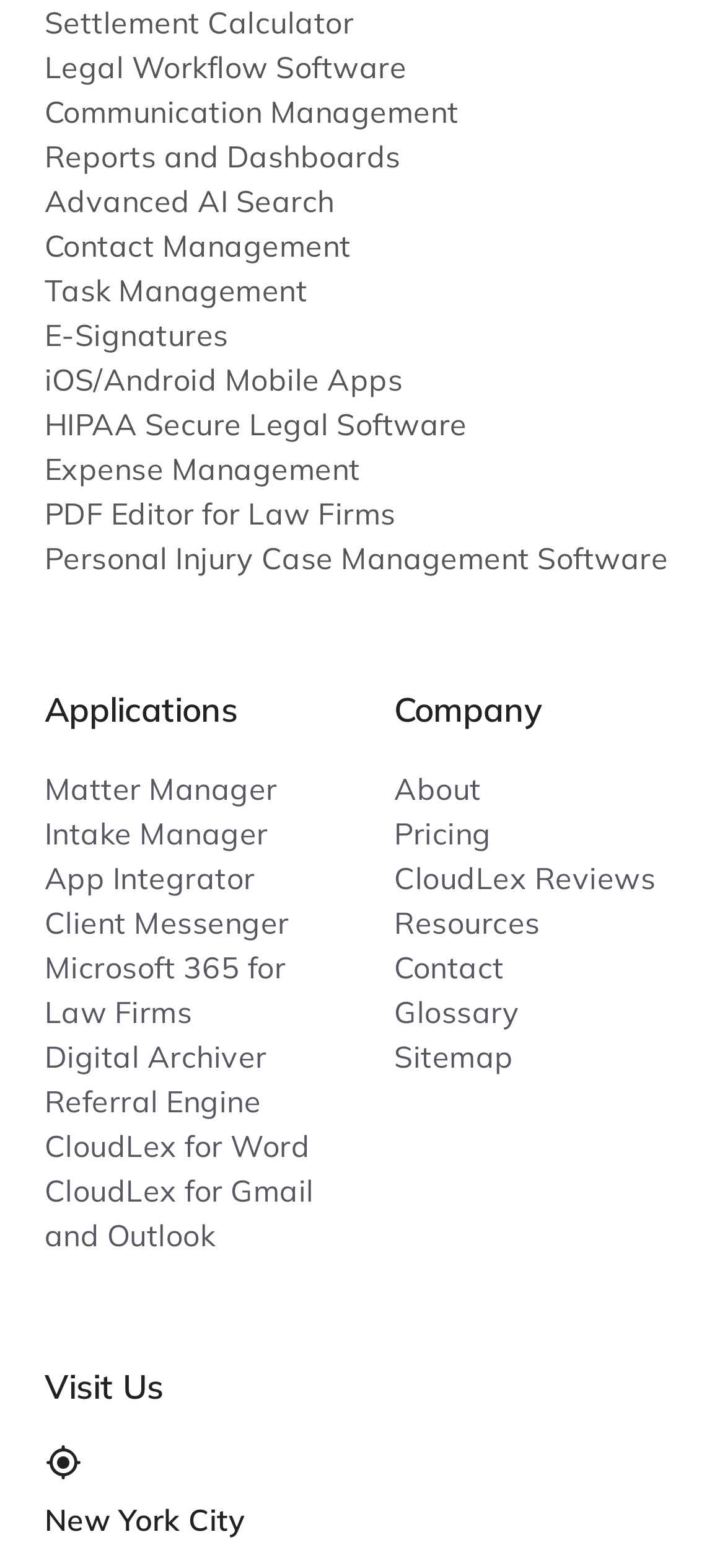Identify the bounding box coordinates of the region that should be clicked to execute the following instruction: "Read the blog".

None